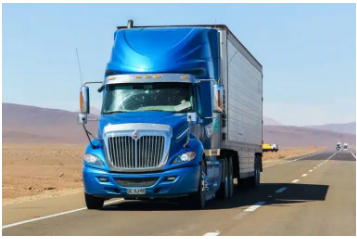What is the setting of the image?
Please answer the question as detailed as possible based on the image.

The caption describes the scene as taking place in an arid, desert landscape with distant mountains forming the backdrop, which suggests a rural or wilderness setting.